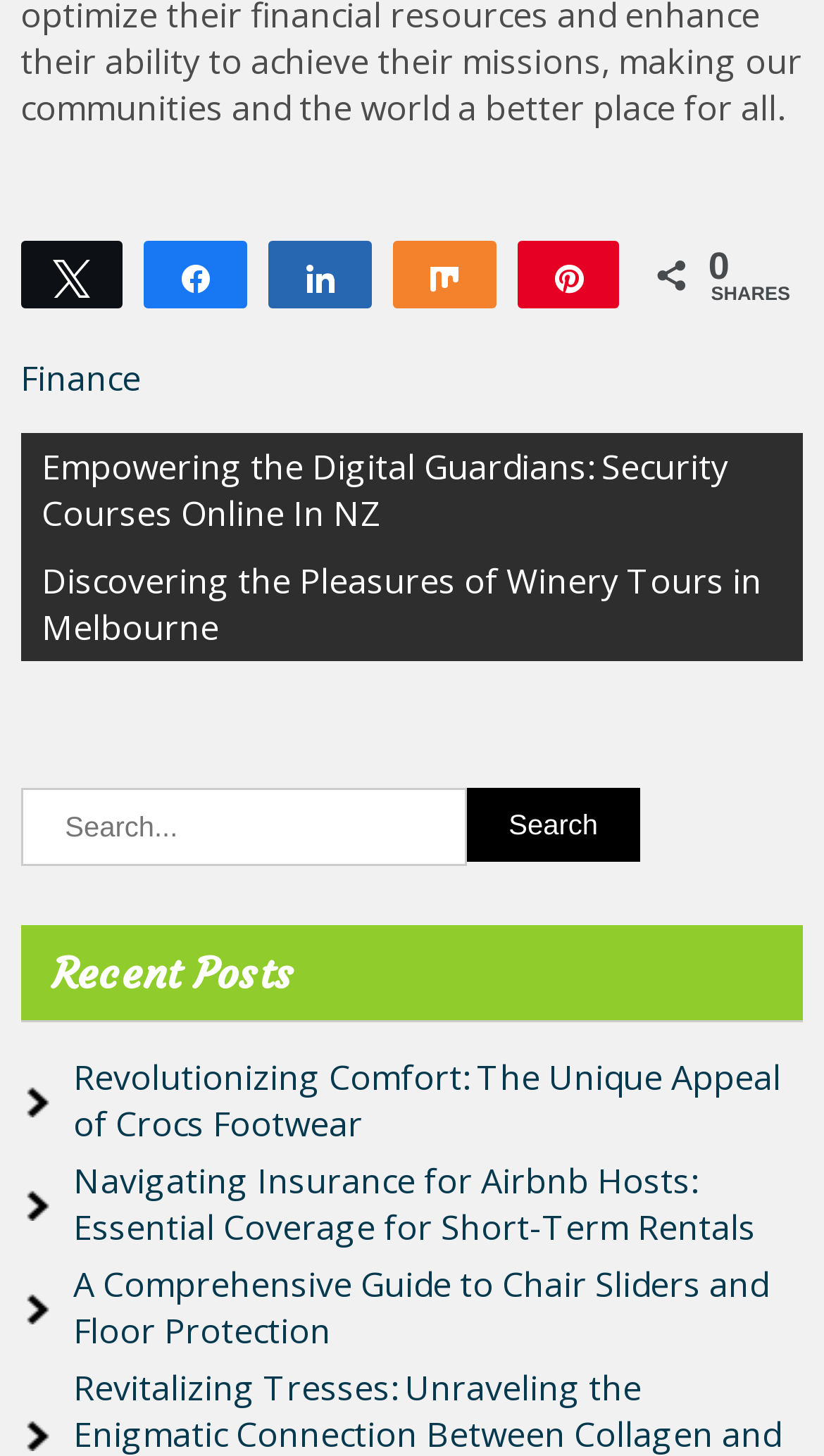Select the bounding box coordinates of the element I need to click to carry out the following instruction: "Visit the website".

None